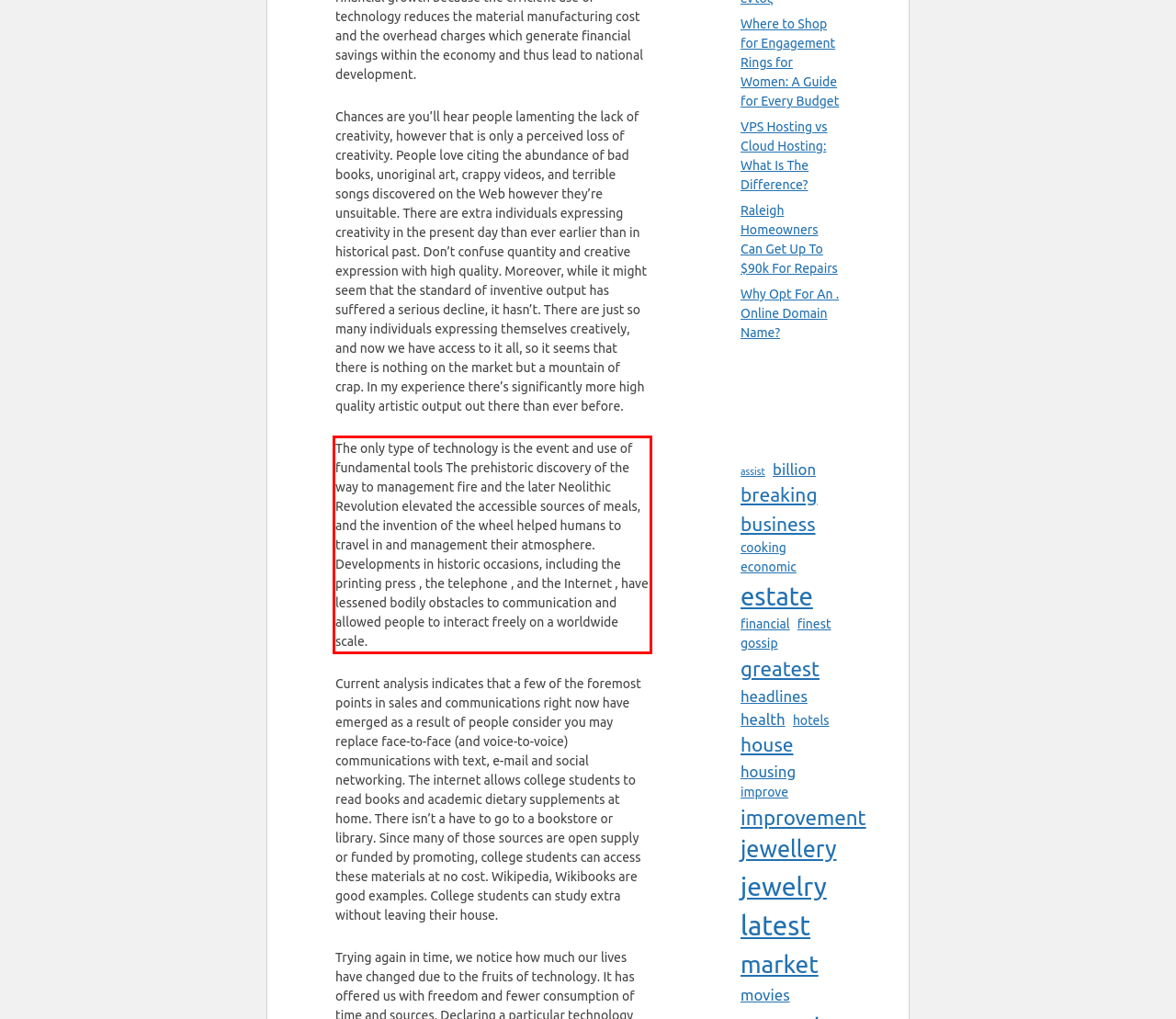Extract and provide the text found inside the red rectangle in the screenshot of the webpage.

The only type of technology is the event and use of fundamental tools The prehistoric discovery of the way to management fire and the later Neolithic Revolution elevated the accessible sources of meals, and the invention of the wheel helped humans to travel in and management their atmosphere. Developments in historic occasions, including the printing press , the telephone , and the Internet , have lessened bodily obstacles to communication and allowed people to interact freely on a worldwide scale.